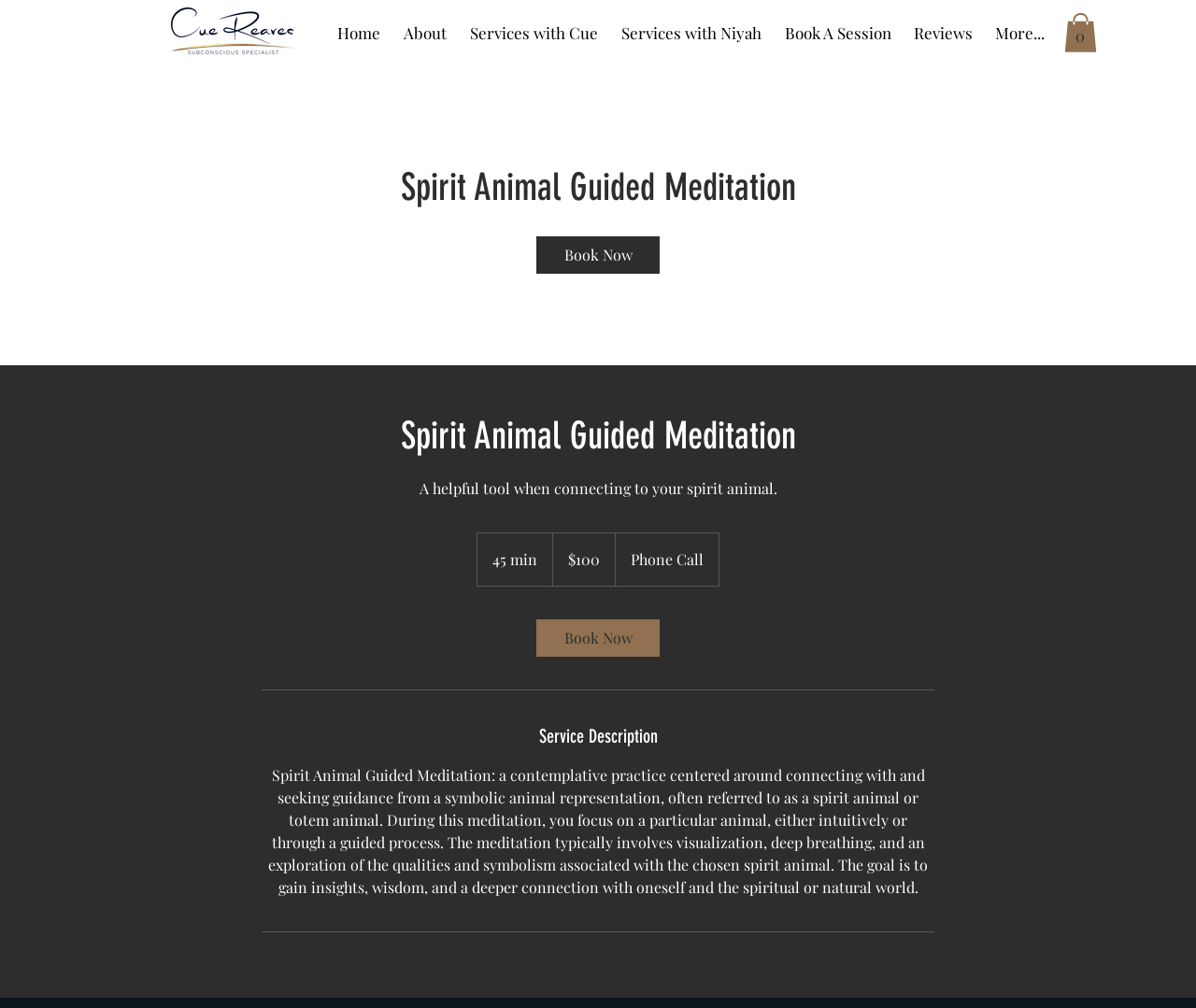What is the name of the meditation practice?
Please provide a comprehensive answer based on the details in the screenshot.

I found the answer by looking at the main heading of the webpage, which is 'Spirit Animal Guided Meditation'. This heading is located at the top of the webpage and is the title of the meditation practice being described.